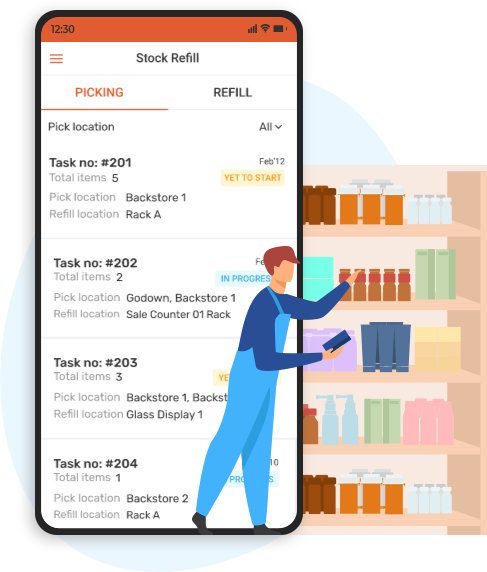Please give a succinct answer to the question in one word or phrase:
Where is the character holding the device?

In the foreground